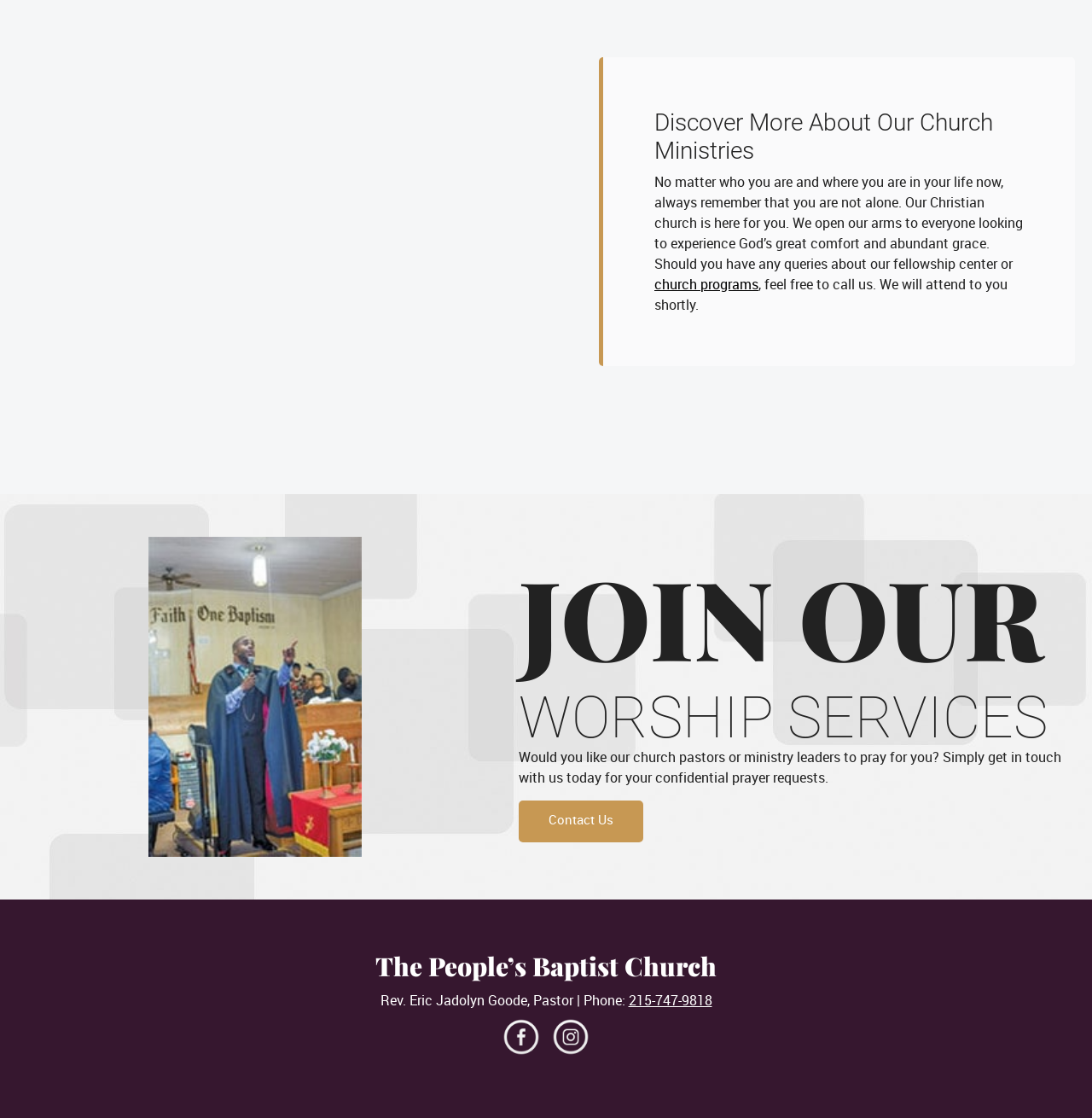Extract the bounding box of the UI element described as: "flowers@lunabloom.co.uk".

None